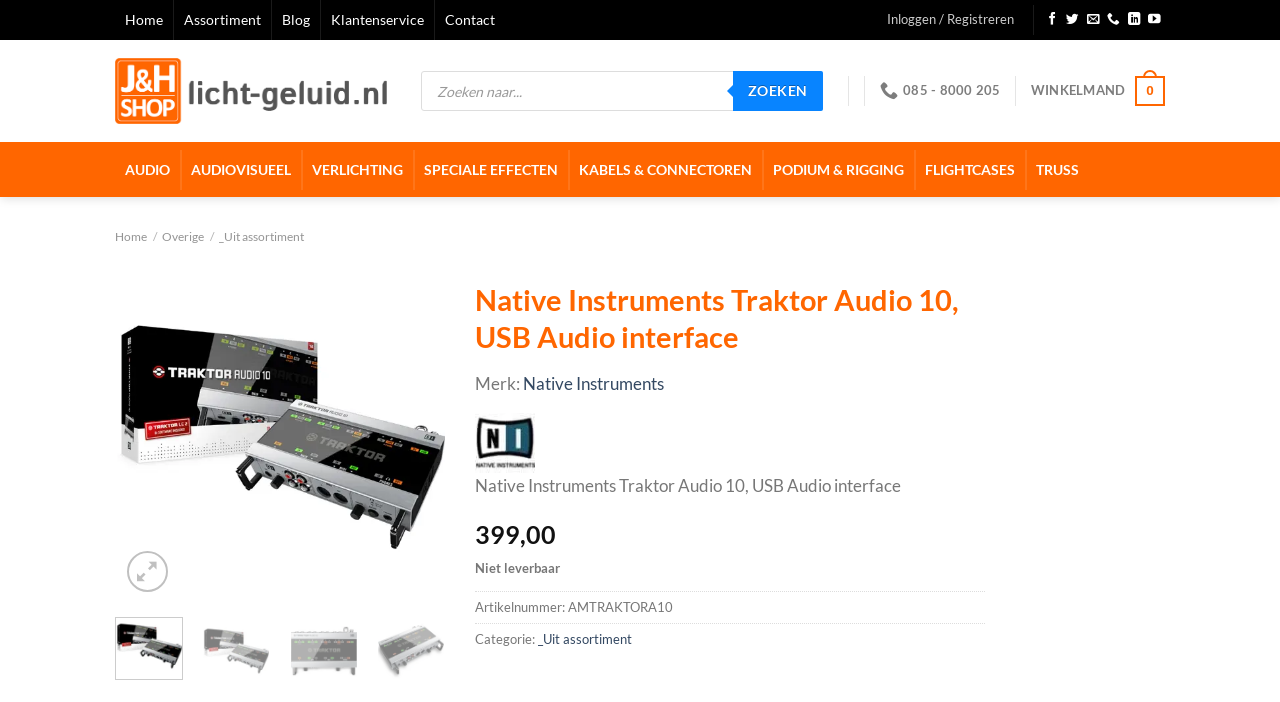Generate the text of the webpage's primary heading.

Native Instruments Traktor Audio 10, USB Audio interface